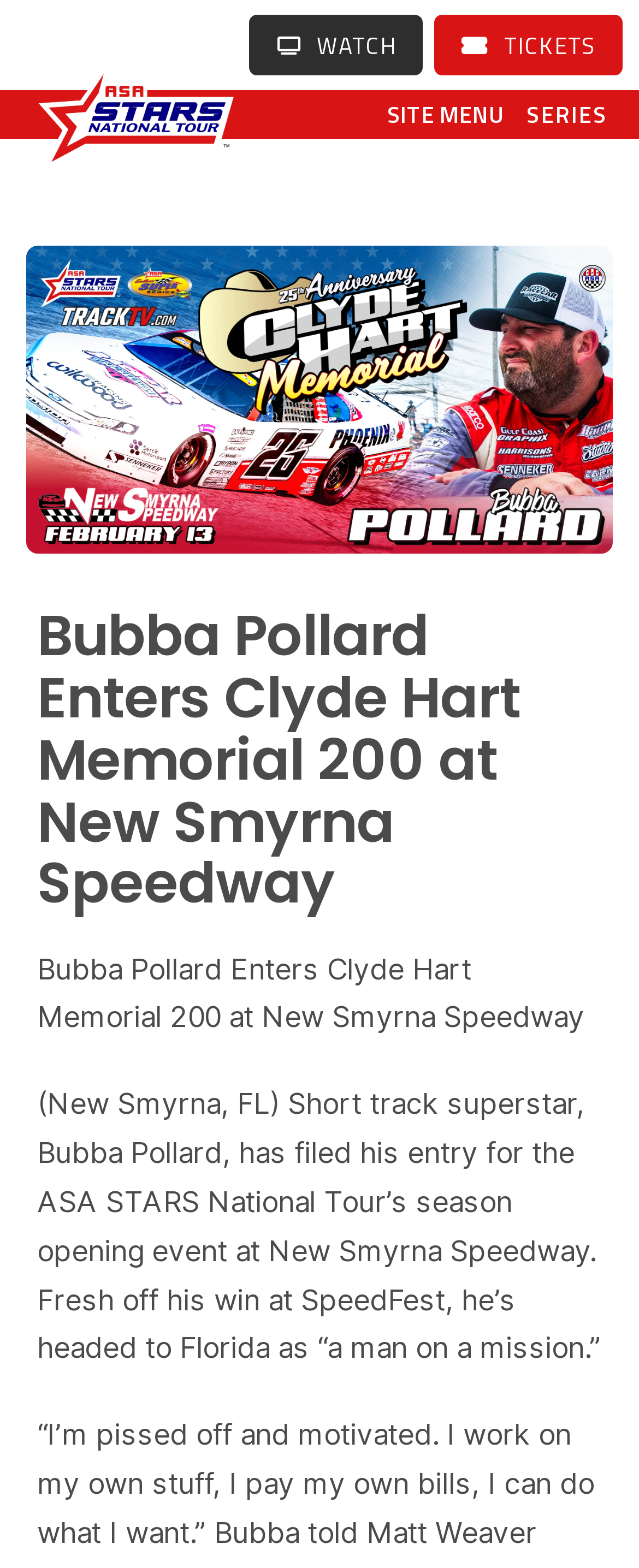Who is the short track superstar mentioned in the article?
Examine the webpage screenshot and provide an in-depth answer to the question.

I found the answer by looking at the static text element which says '(New Smyrna, FL) Short track superstar, Bubba Pollard, has filed his entry for the ASA STARS National Tour’s season opening event at New Smyrna Speedway.'. This text mentions 'Bubba Pollard' as the short track superstar.